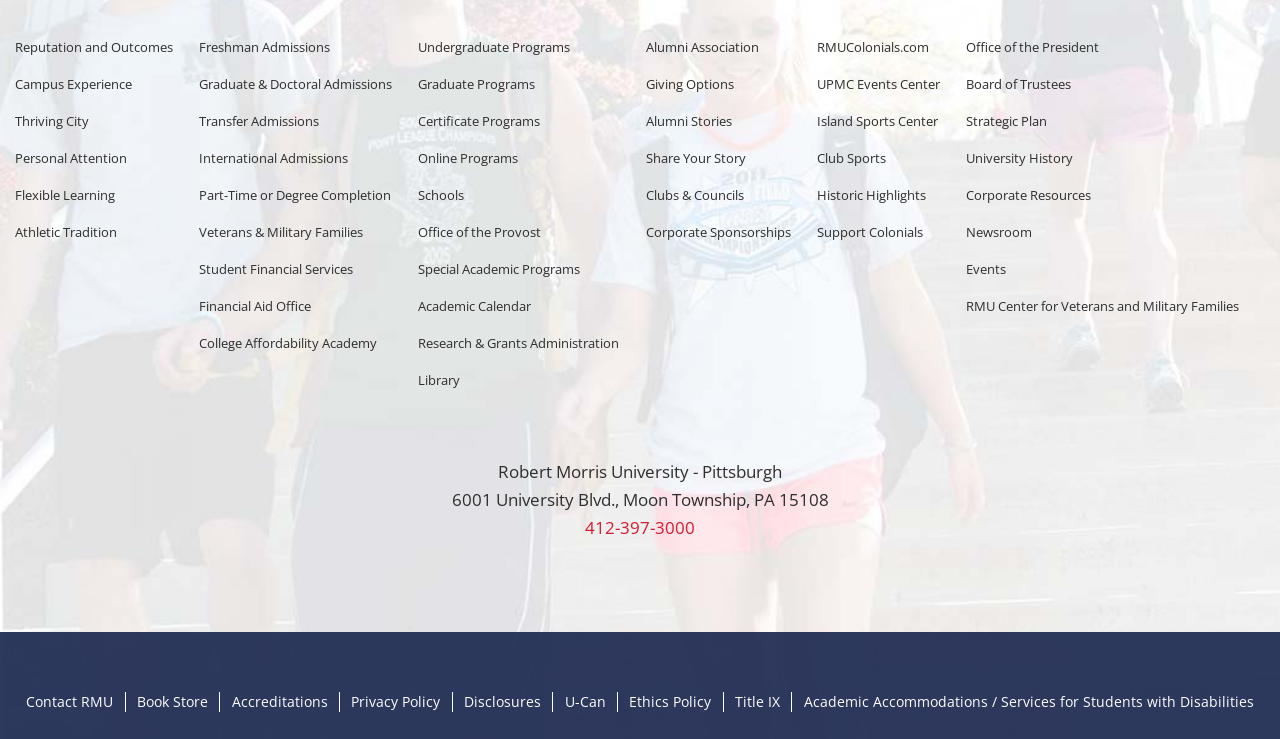For the given element description Schools, determine the bounding box coordinates of the UI element. The coordinates should follow the format (top-left x, top-left y, bottom-right x, bottom-right y) and be within the range of 0 to 1.

[0.327, 0.251, 0.363, 0.276]